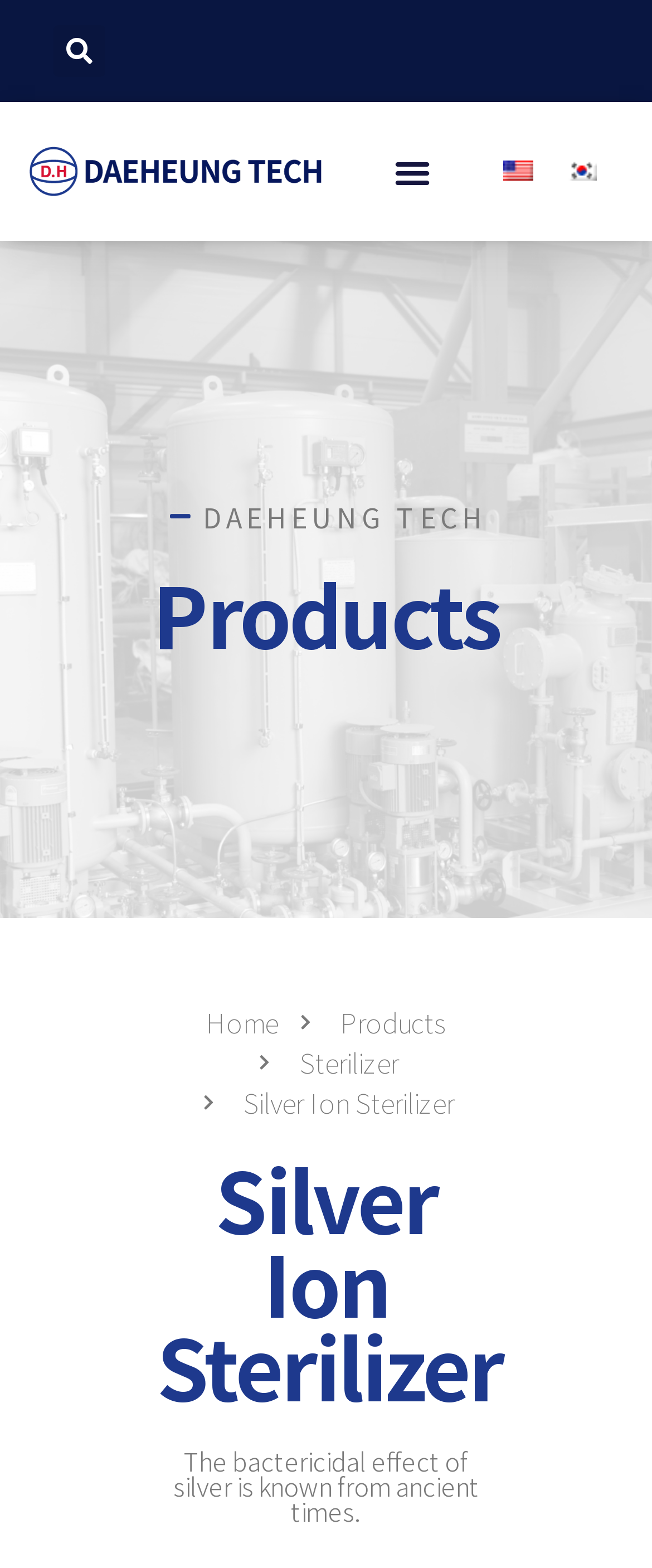How many language options are available?
Answer the question with a detailed explanation, including all necessary information.

The language options can be found in the top right corner of the webpage, where there are two links, 'English' and 'Korean', each accompanied by a flag icon.